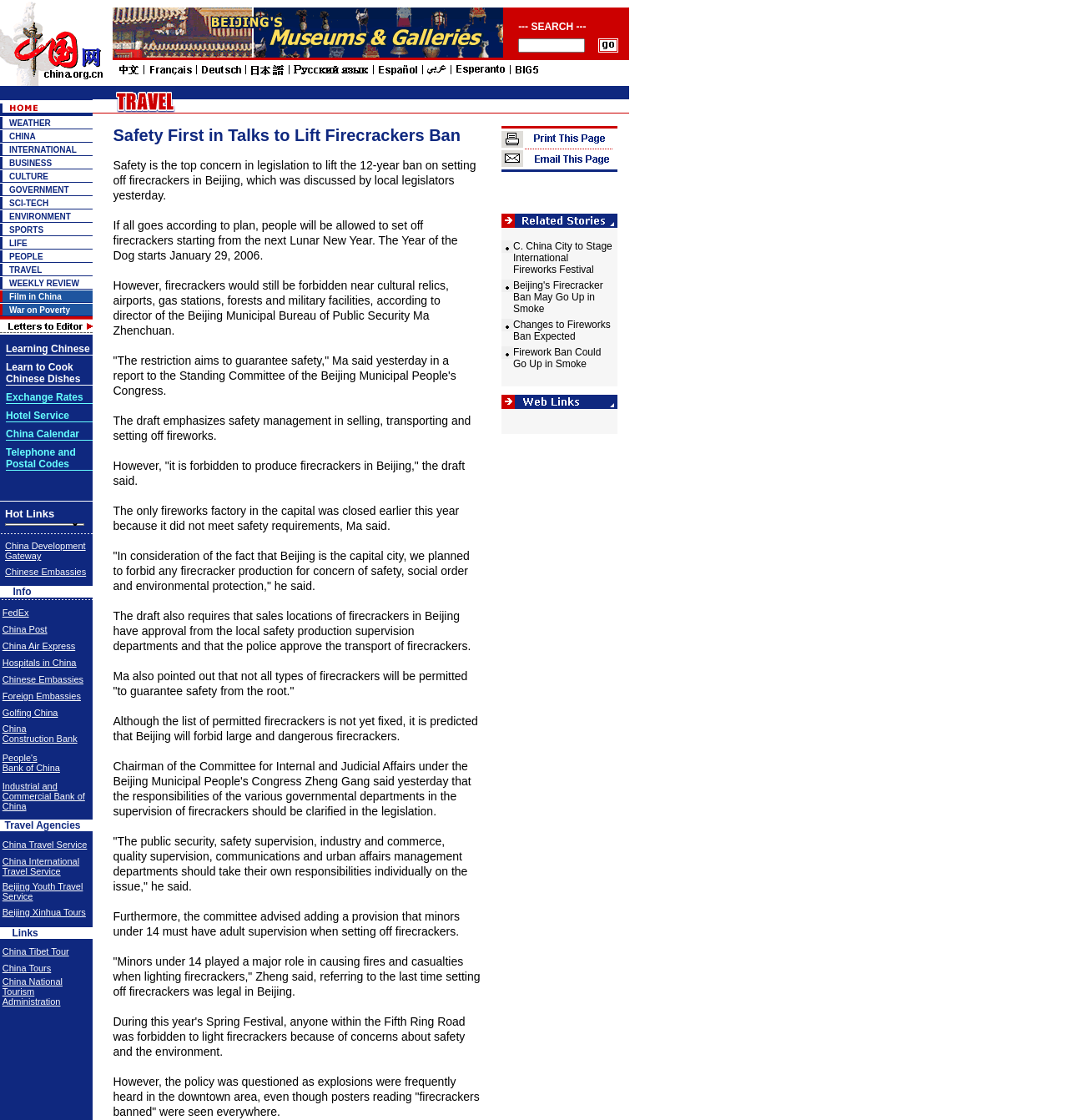Please find the bounding box coordinates of the element that must be clicked to perform the given instruction: "Click on the business link". The coordinates should be four float numbers from 0 to 1, i.e., [left, top, right, bottom].

[0.009, 0.141, 0.049, 0.149]